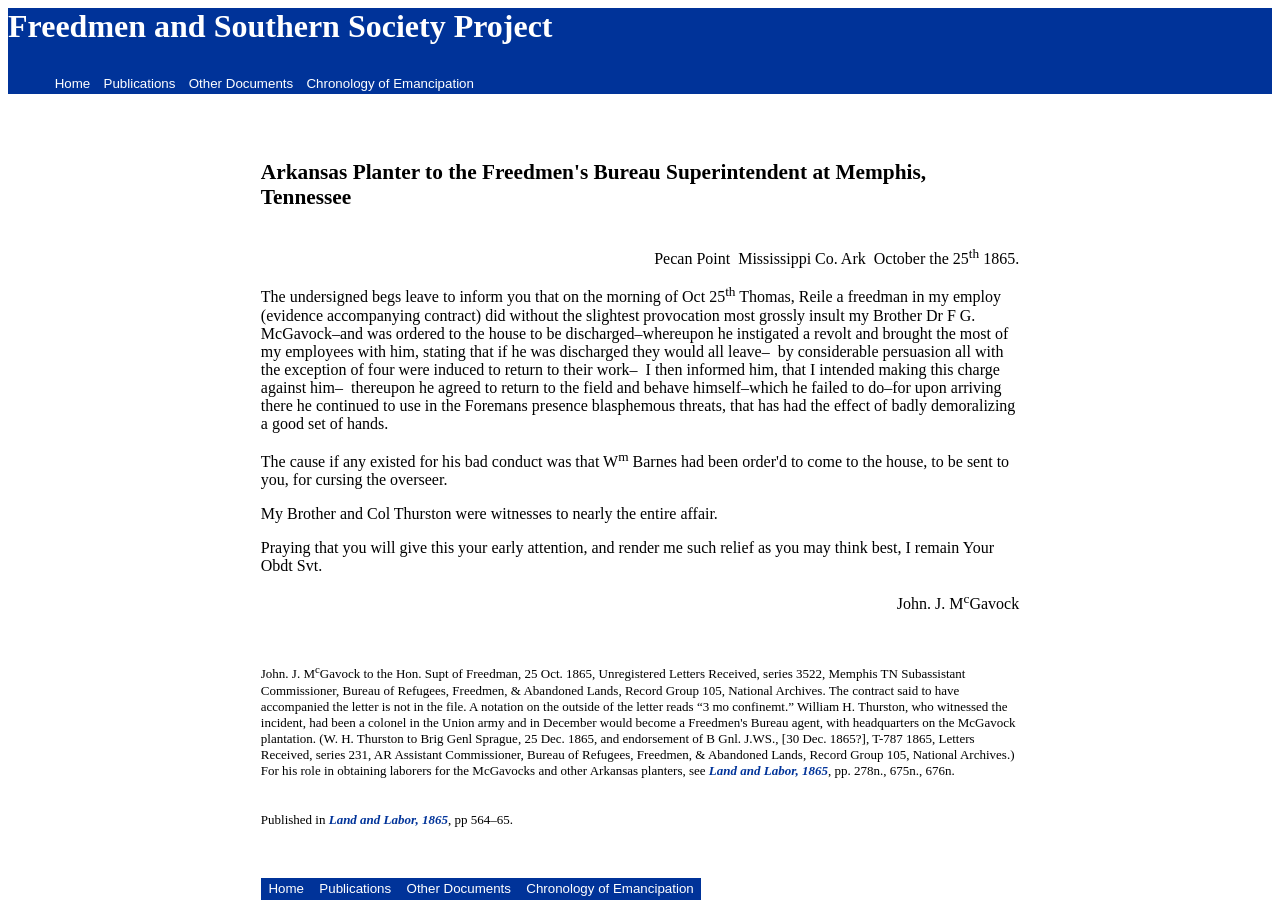Provide a one-word or short-phrase response to the question:
Who wrote the letter?

John. J. M'Gavock